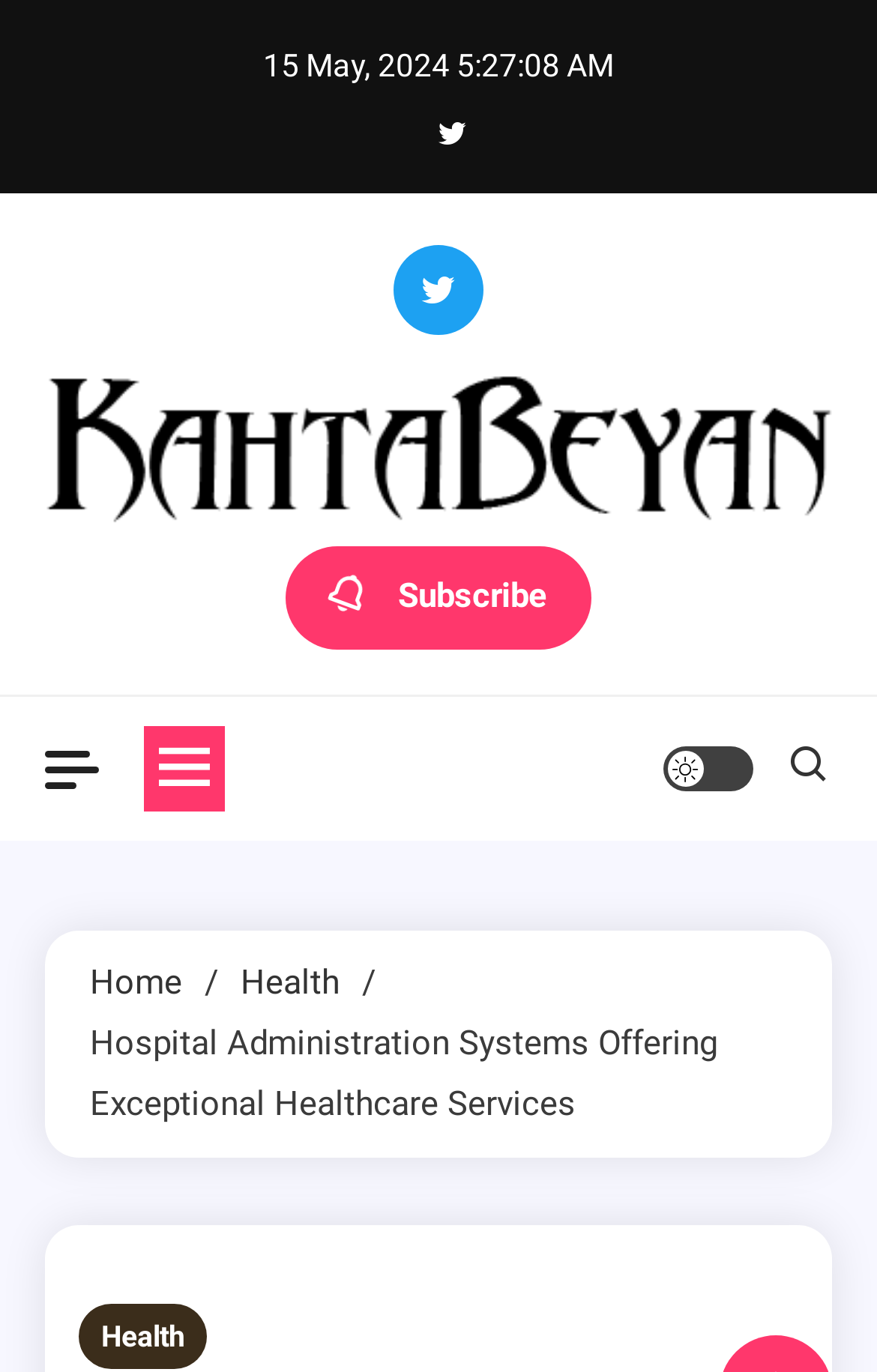Pinpoint the bounding box coordinates of the element that must be clicked to accomplish the following instruction: "Open the primary menu". The coordinates should be in the format of four float numbers between 0 and 1, i.e., [left, top, right, bottom].

[0.164, 0.529, 0.256, 0.591]